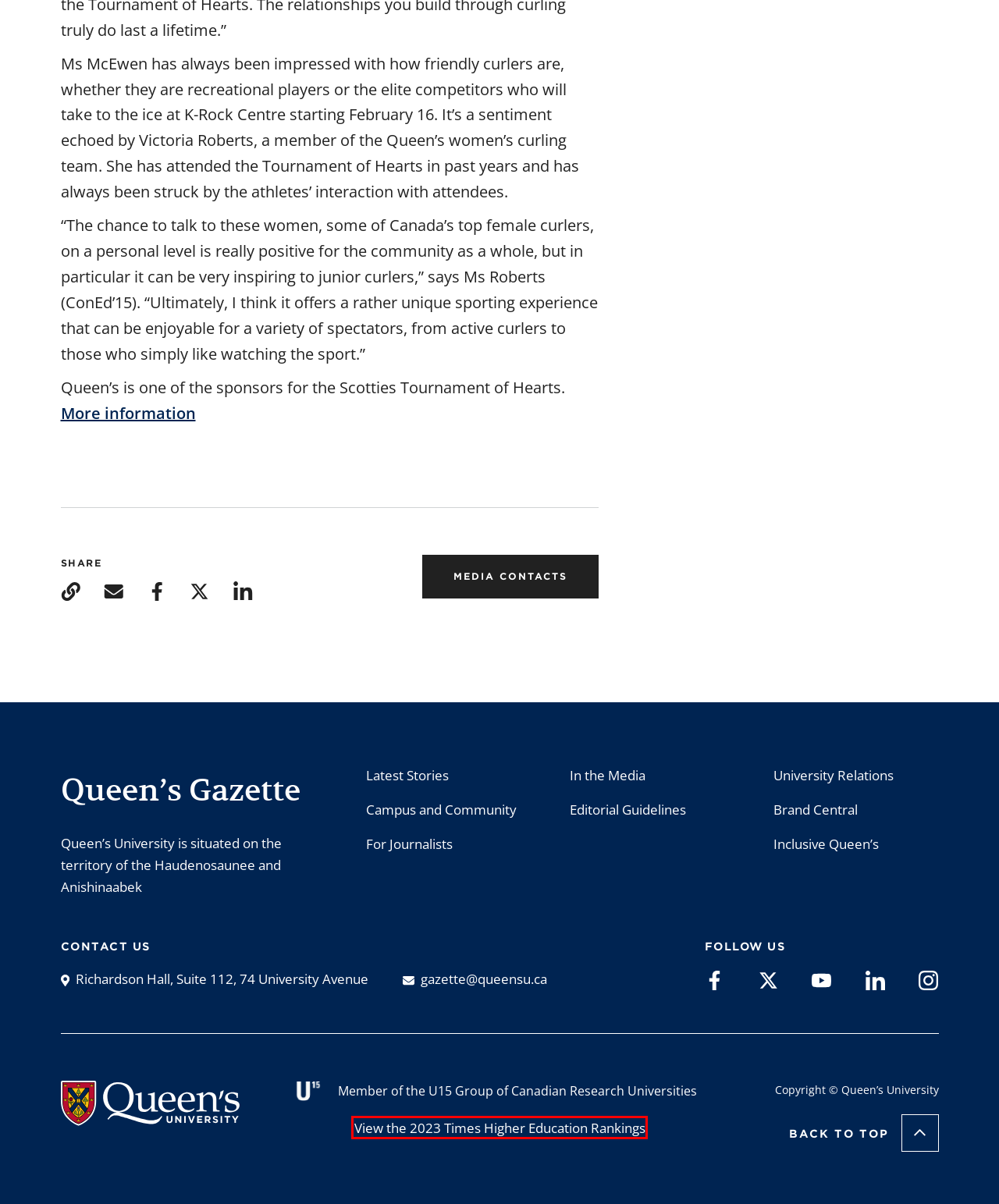You are provided with a screenshot of a webpage that has a red bounding box highlighting a UI element. Choose the most accurate webpage description that matches the new webpage after clicking the highlighted element. Here are your choices:
A. Inclusive Queen's | Queen's University
B. Shelagh Rogers named as next Queen’s Chancellor | Queen's Gazette
C. Brand Central | Queen's University
D. Queen’s University | World University Rankings | THE
E. University Relations | Queen's University
F. Curling Canada |   Scotties All-Stars, Sportsmanship and Builder Award winners announced
G. Indigenous Land Acknowledgement | Queen's University
H. Campus Map | Queen's University

D